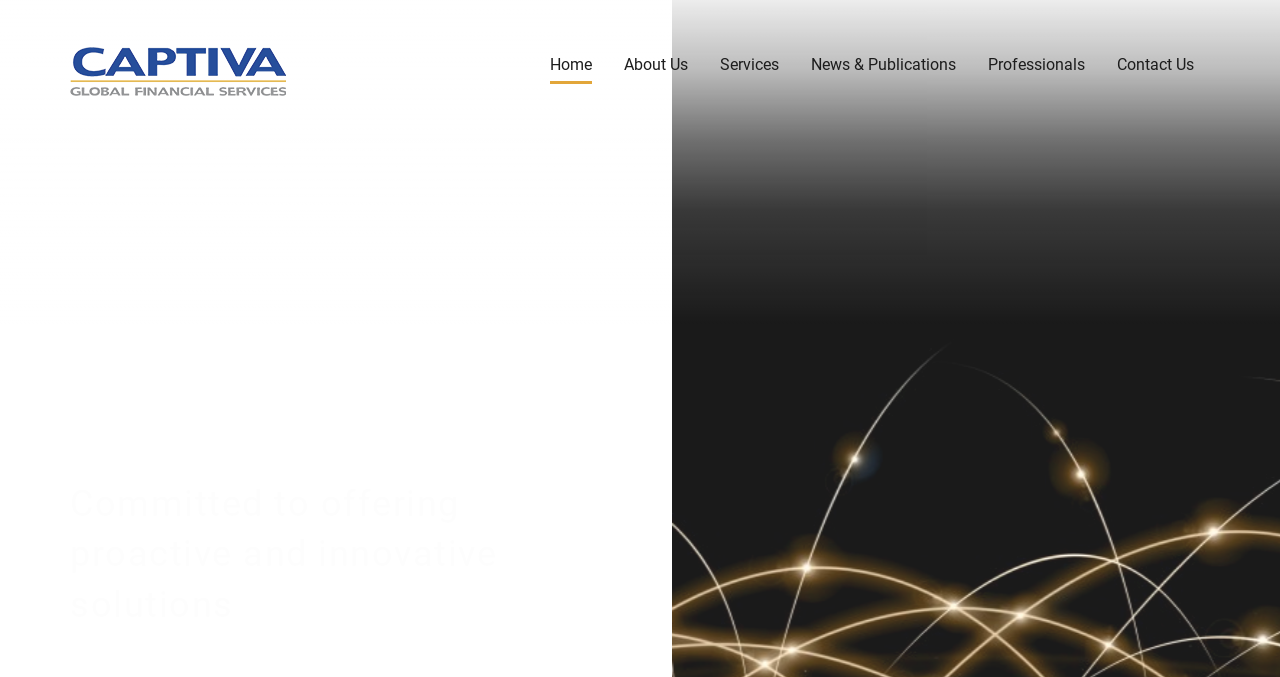Give a concise answer using one word or a phrase to the following question:
What is the color of the logo?

unknown